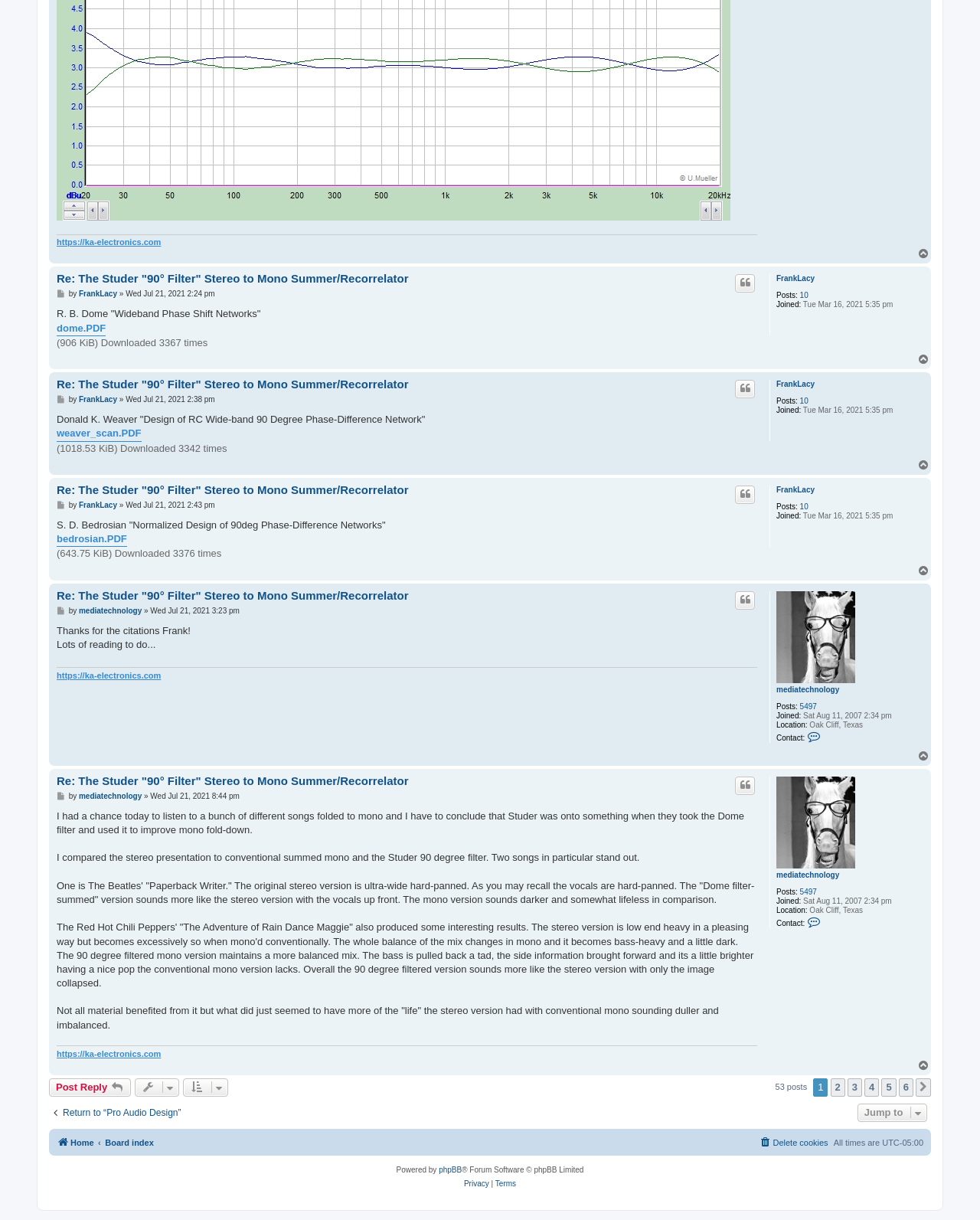Highlight the bounding box of the UI element that corresponds to this description: "alt="User avatar"".

[0.792, 0.636, 0.873, 0.712]